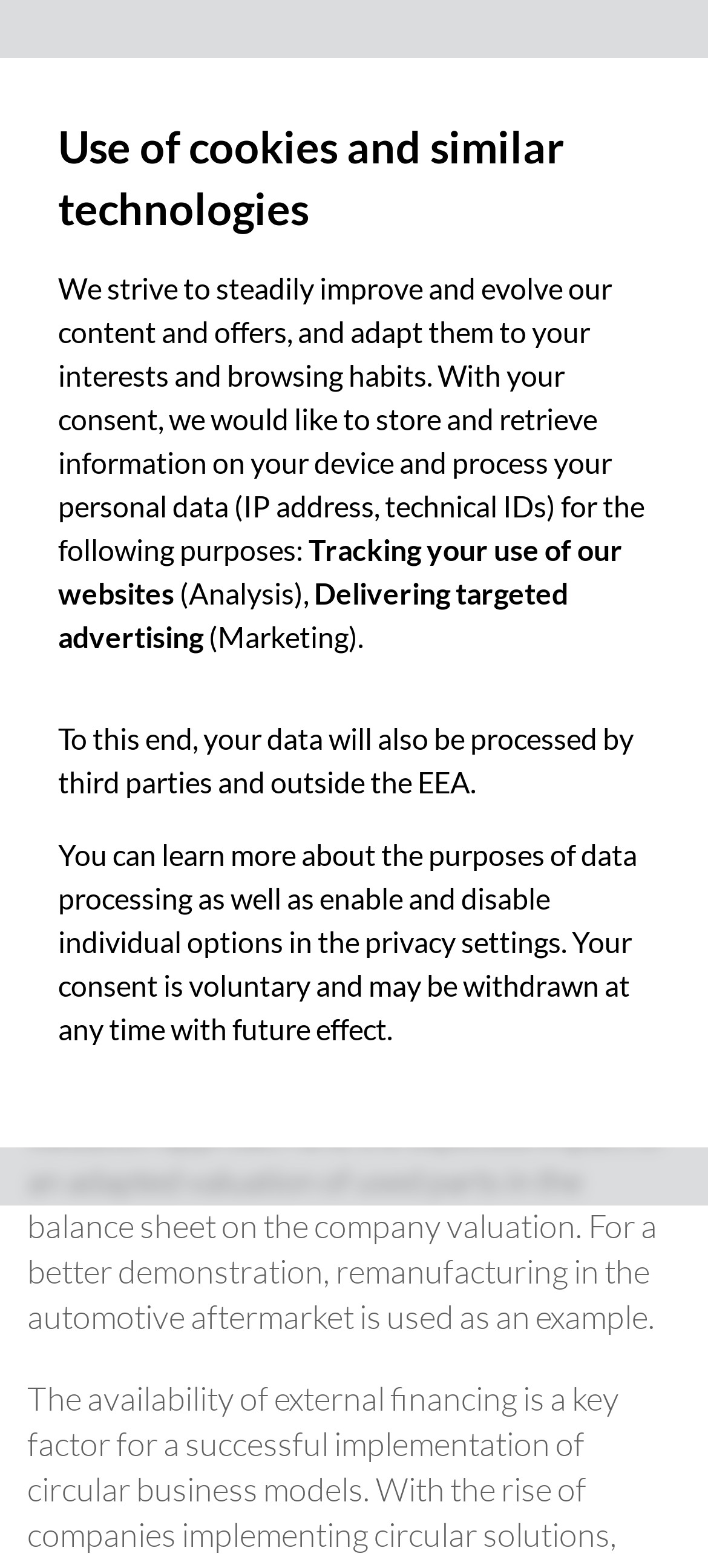Provide a short answer using a single word or phrase for the following question: 
What is the example used in the white paper?

remanufacturing in the automotive aftermarket